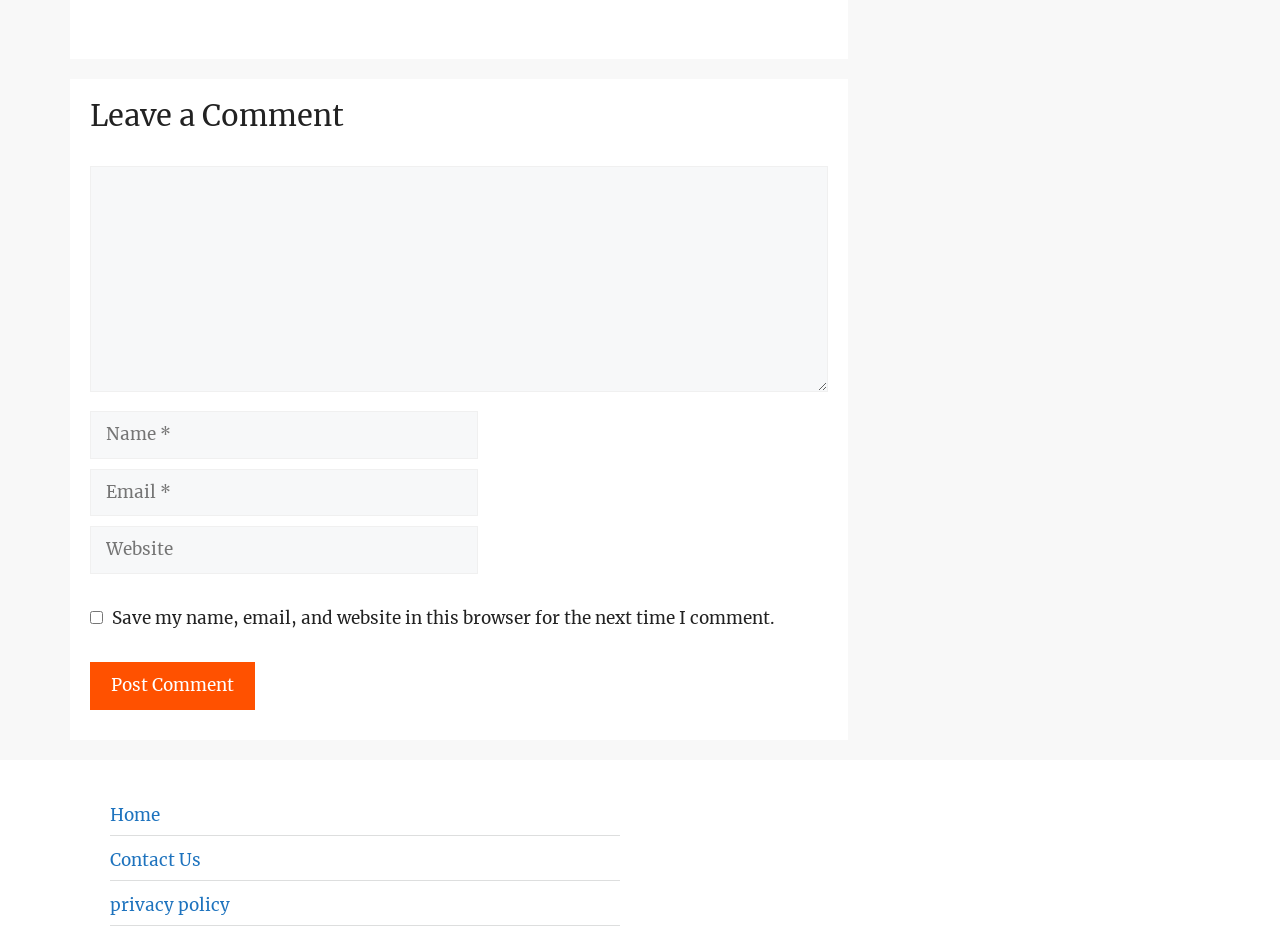Determine the bounding box coordinates of the clickable region to carry out the instruction: "Input your email".

[0.07, 0.504, 0.373, 0.555]